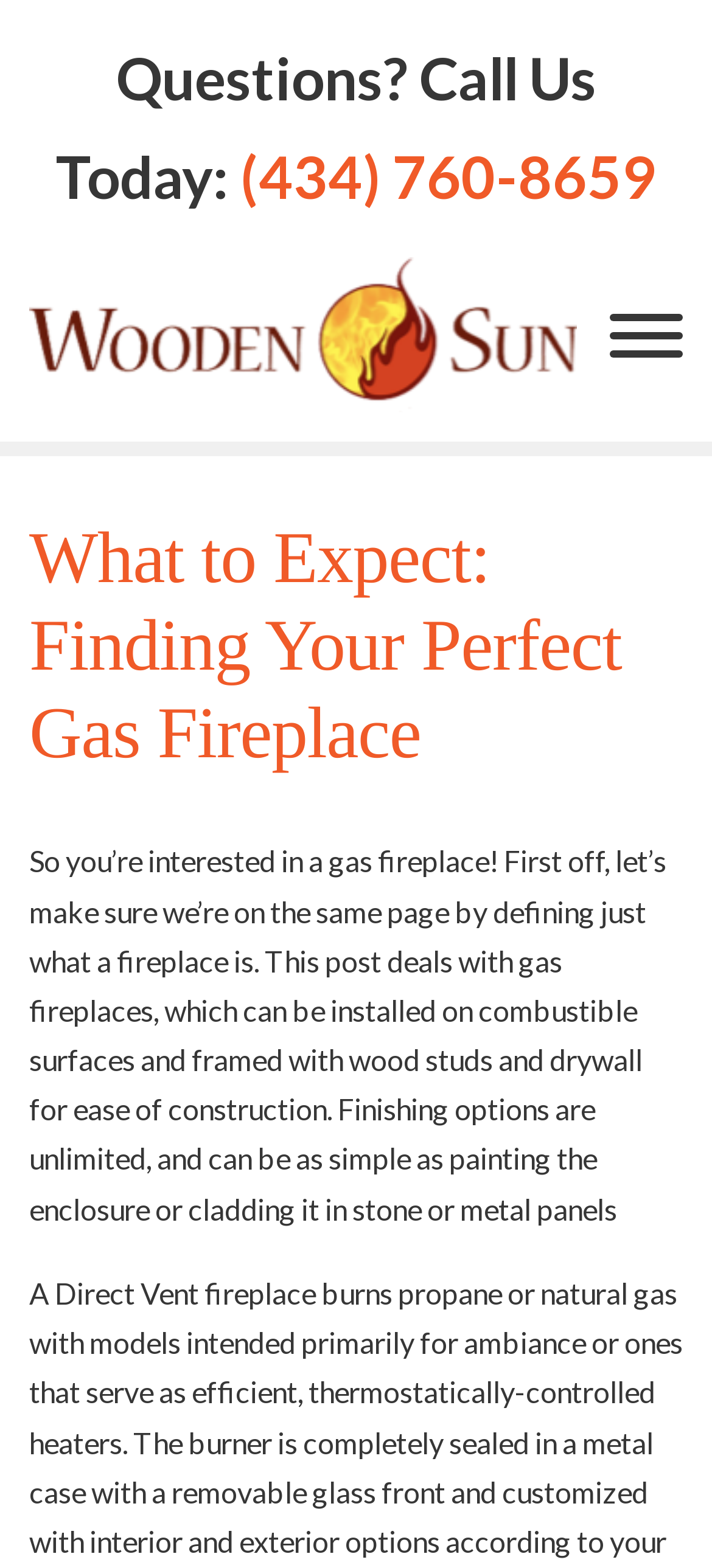What is the link text that defines what a fireplace is?
Analyze the image and provide a thorough answer to the question.

I found the link text by looking at the second paragraph of the webpage, which provides a definition of a fireplace and links the phrase 'gas fireplaces' to further information.